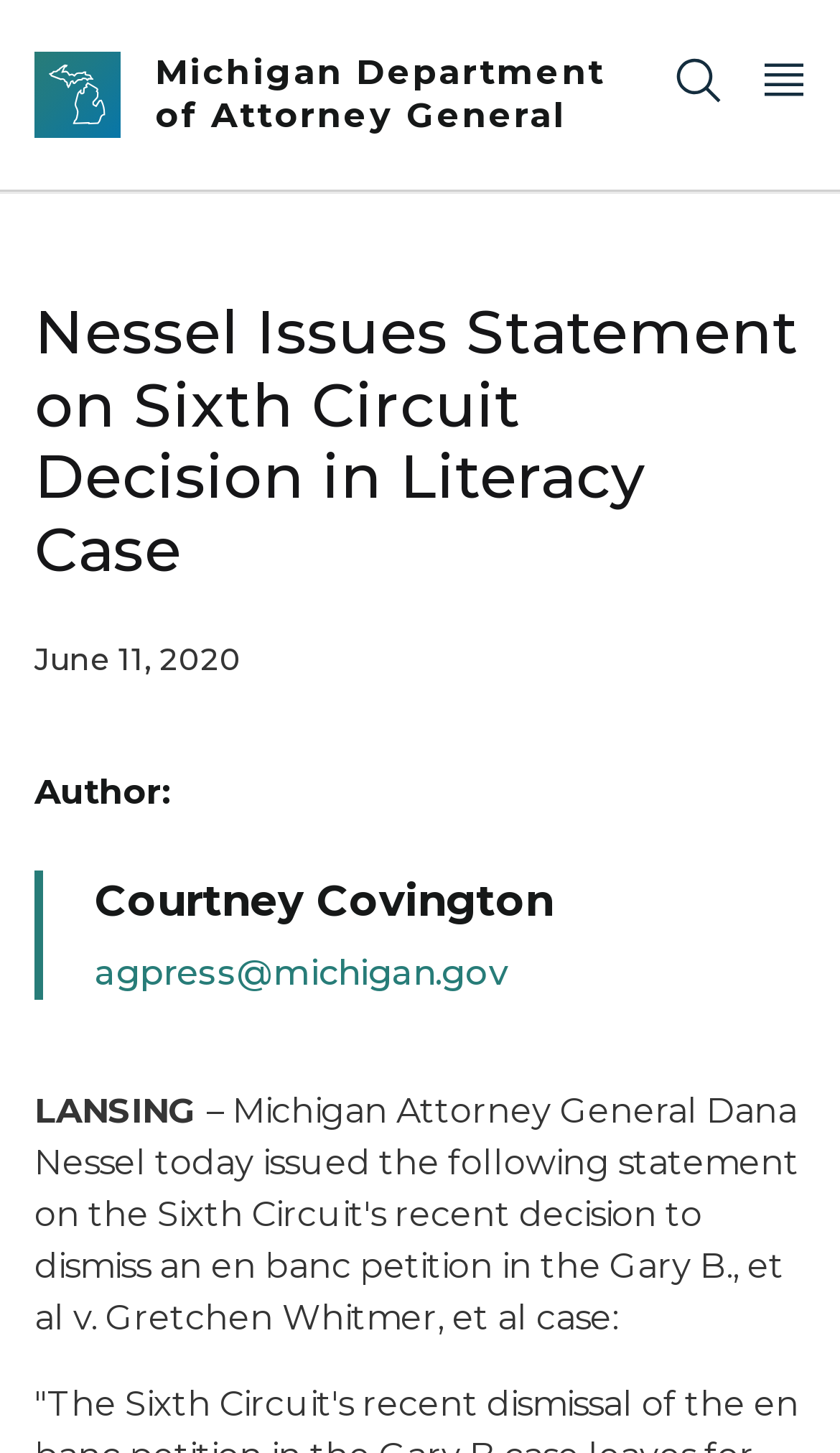From the details in the image, provide a thorough response to the question: What is the name of the department?

I found the name of the department by looking at the link element that says 'Michigan Department of Attorney General' which is located at the top of the page.